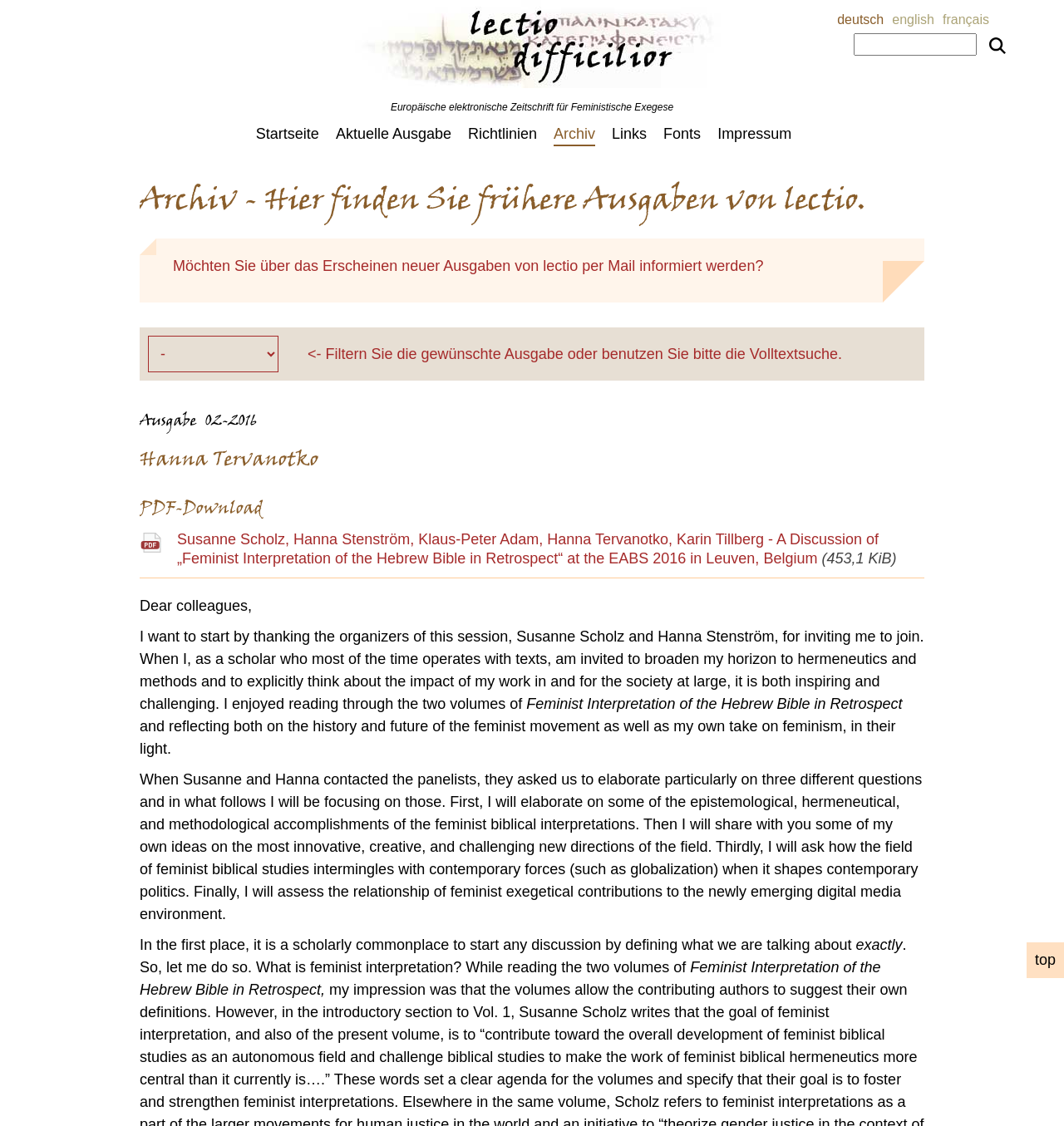Determine the bounding box coordinates of the element that should be clicked to execute the following command: "Search for a keyword".

[0.802, 0.03, 0.918, 0.049]